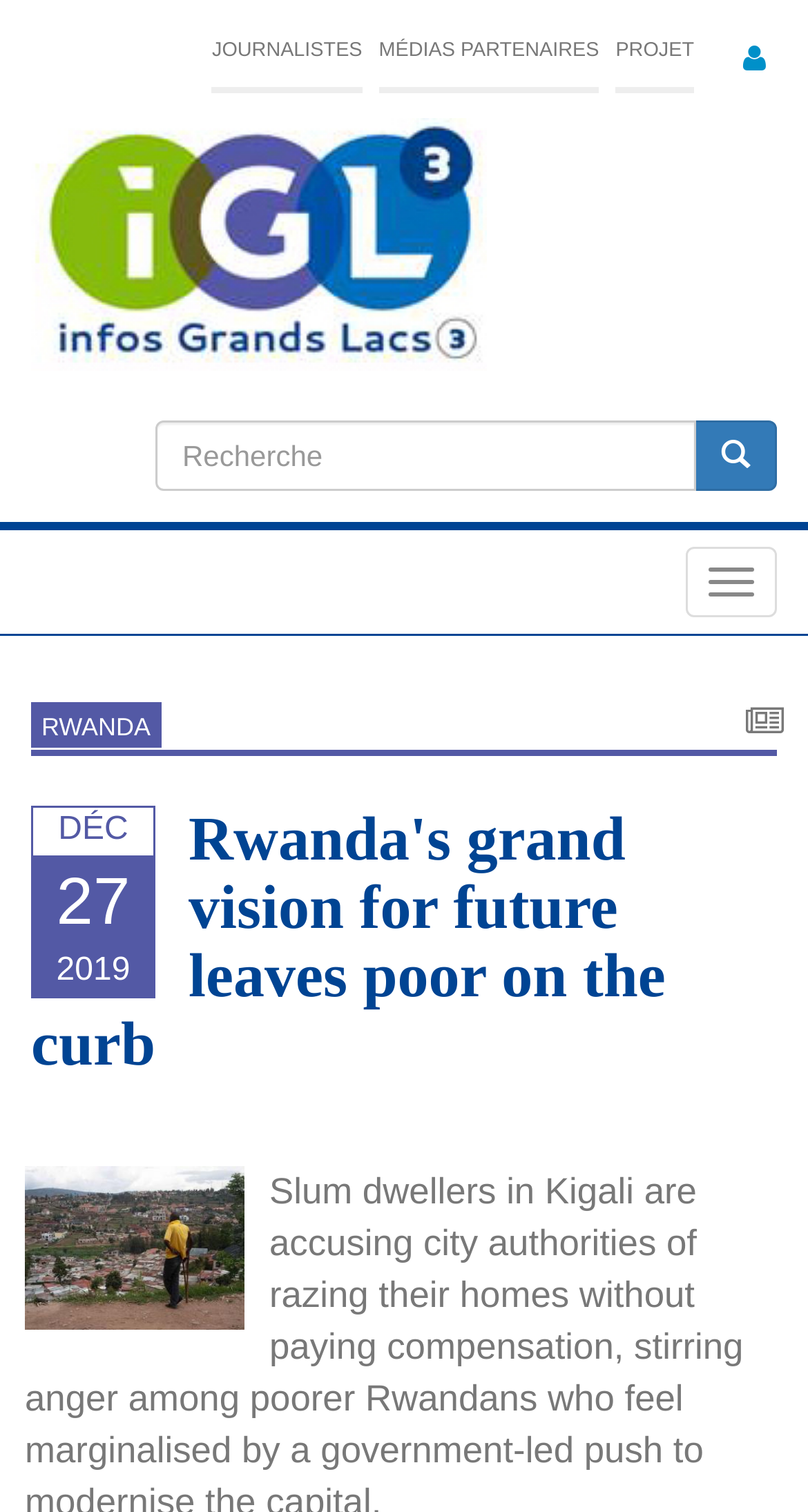Respond to the question below with a single word or phrase:
How many images are in the article?

2